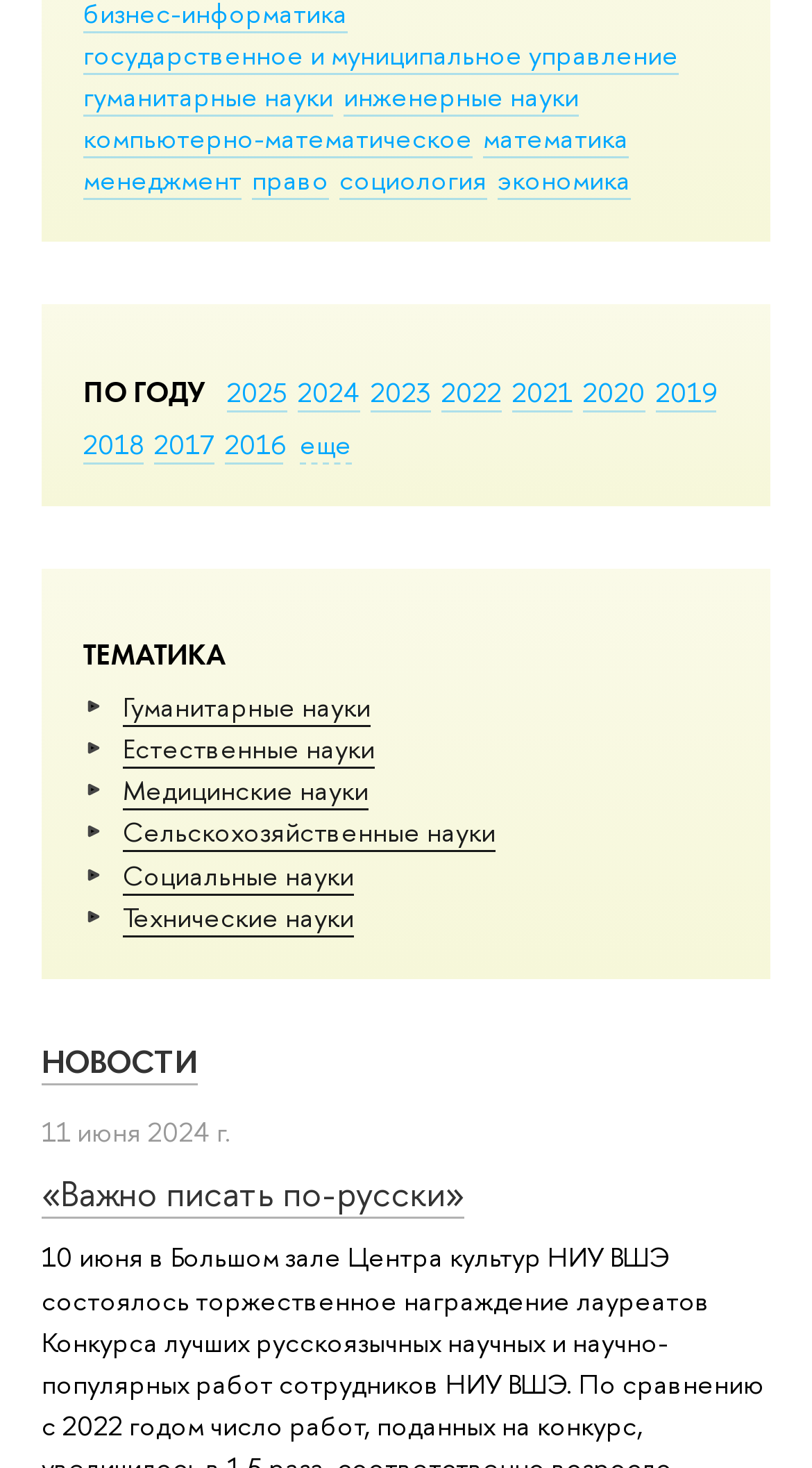Please identify the bounding box coordinates of the region to click in order to complete the task: "Click on государственное и муниципальное управление". The coordinates must be four float numbers between 0 and 1, specified as [left, top, right, bottom].

[0.103, 0.024, 0.836, 0.051]